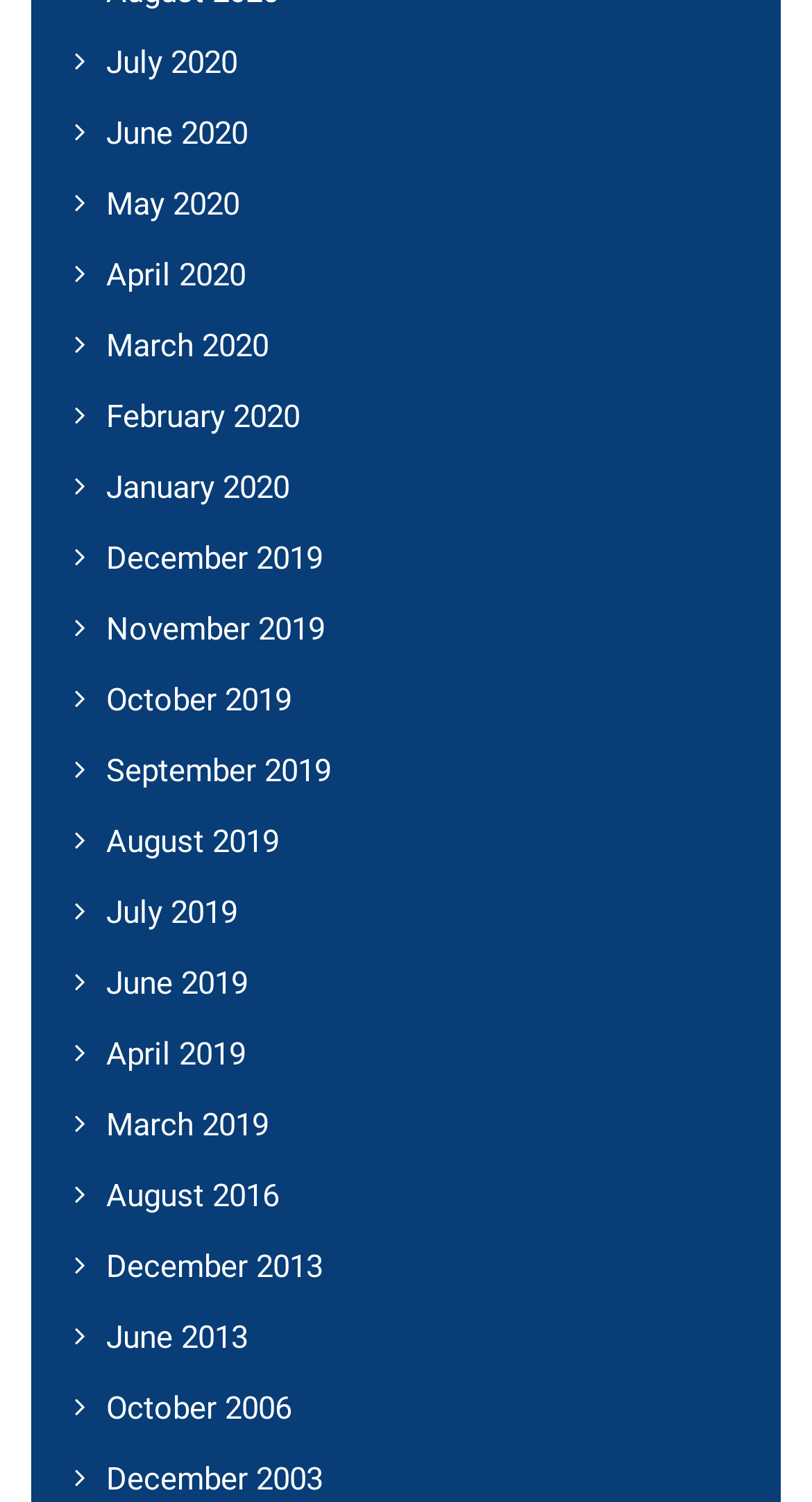What is the earliest year listed on the webpage?
Based on the image, please offer an in-depth response to the question.

I looked at the links on the webpage and found the earliest year listed is December 2003, which is represented by the link ' December 2003'.